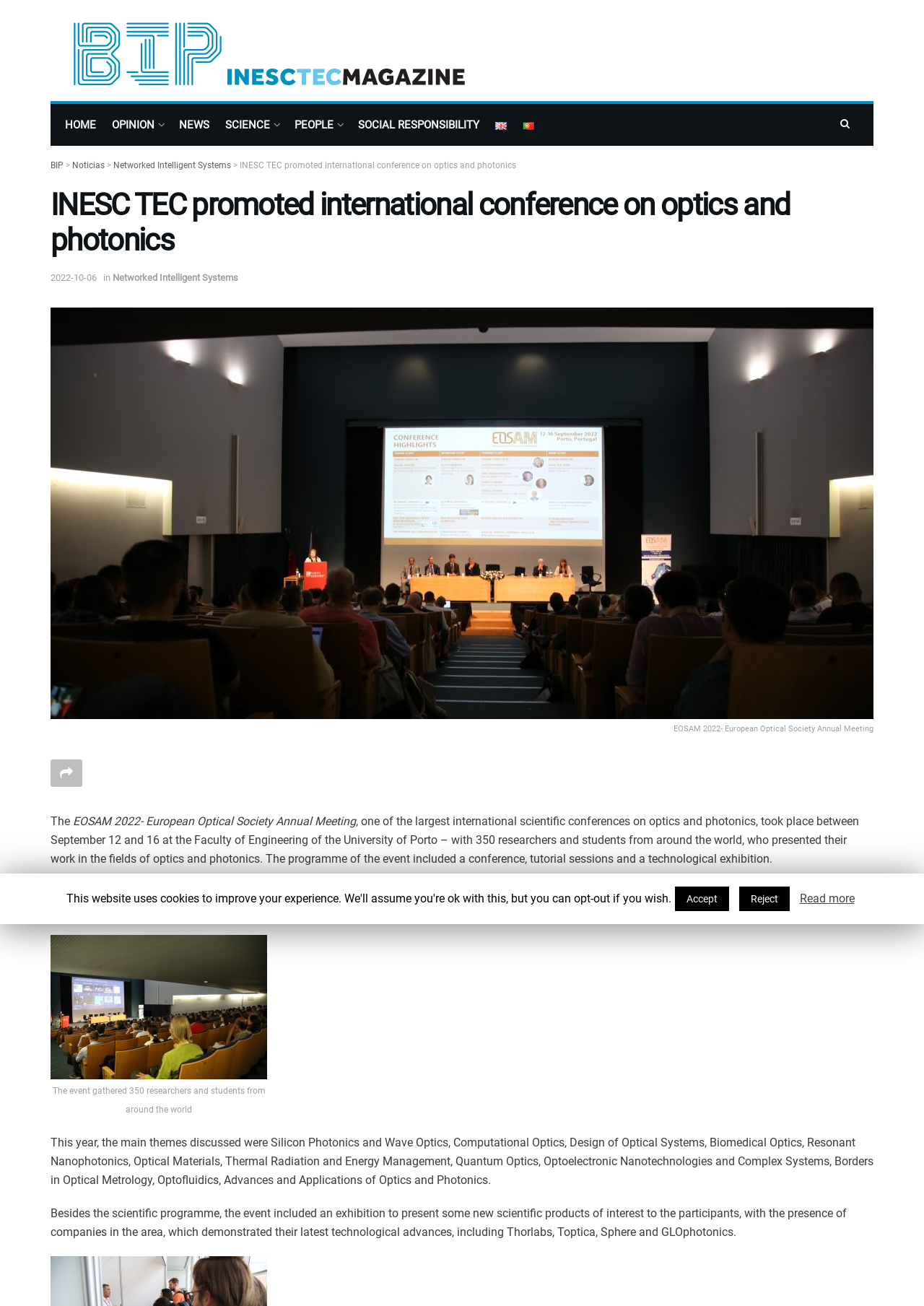Determine the bounding box coordinates for the area you should click to complete the following instruction: "Read more about EOSAM 2022".

[0.865, 0.682, 0.925, 0.695]